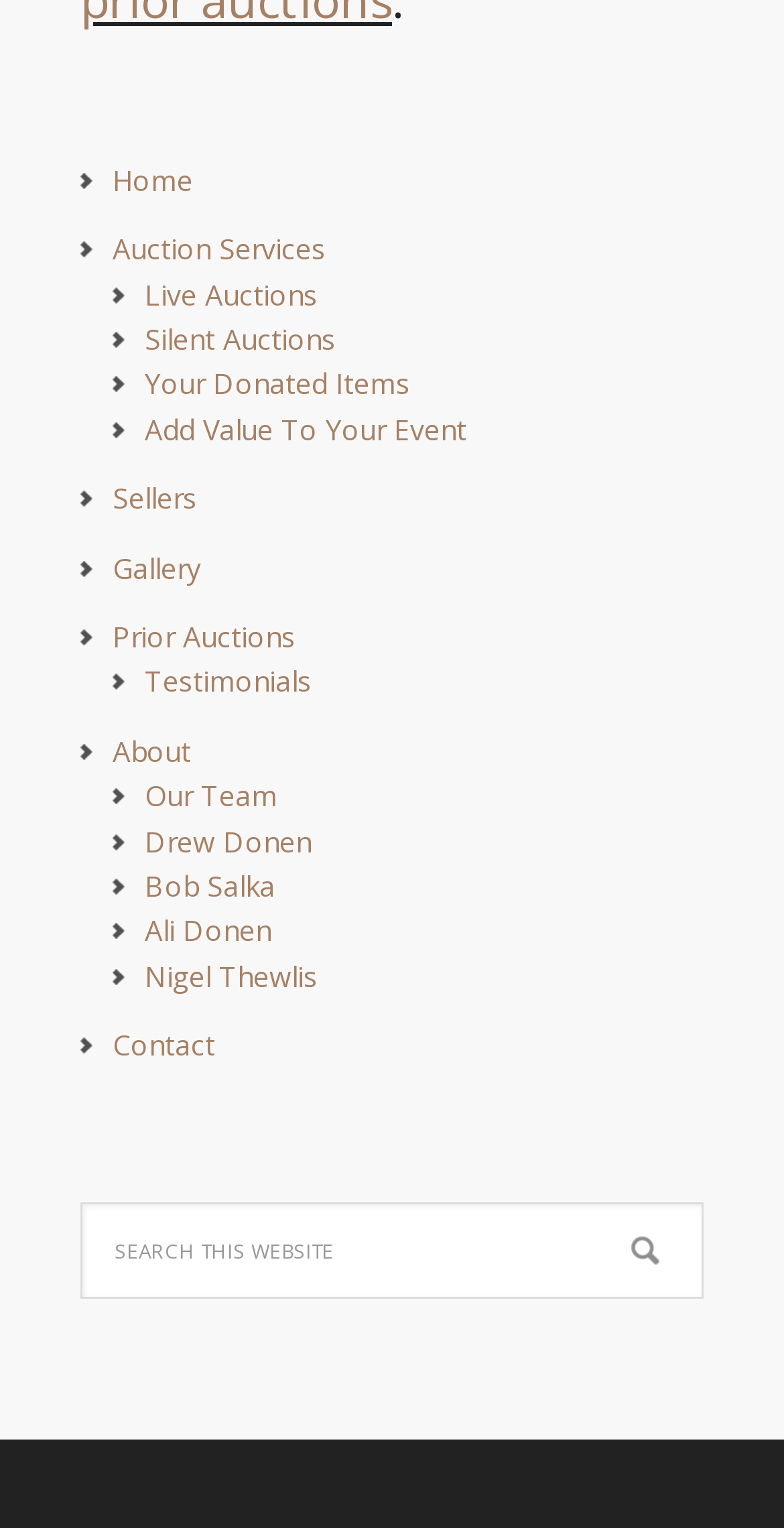Identify the bounding box of the UI component described as: "Add Value To Your Event".

[0.185, 0.268, 0.595, 0.293]